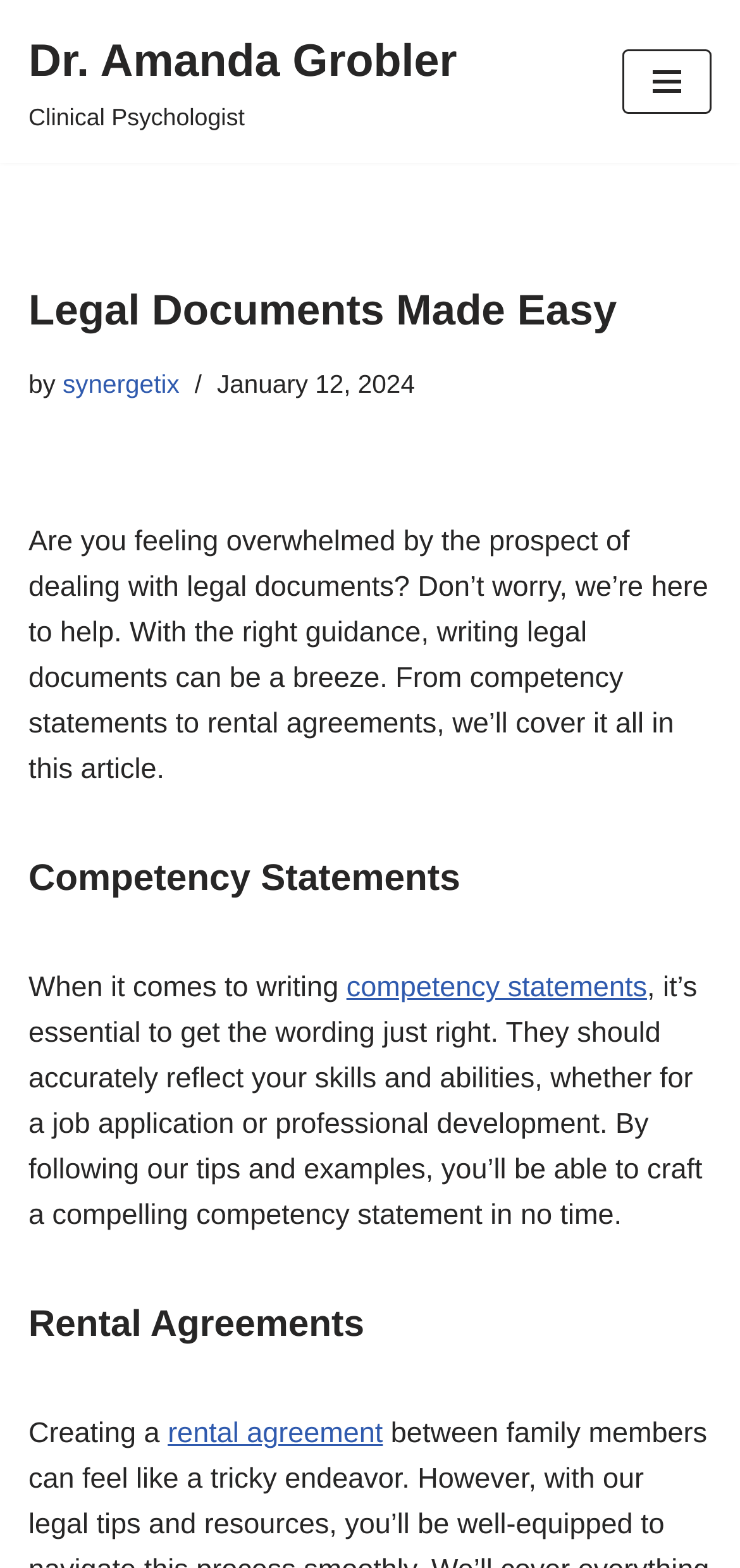Determine the bounding box coordinates of the UI element described below. Use the format (top-left x, top-left y, bottom-right x, bottom-right y) with floating point numbers between 0 and 1: competency statements

[0.468, 0.62, 0.874, 0.64]